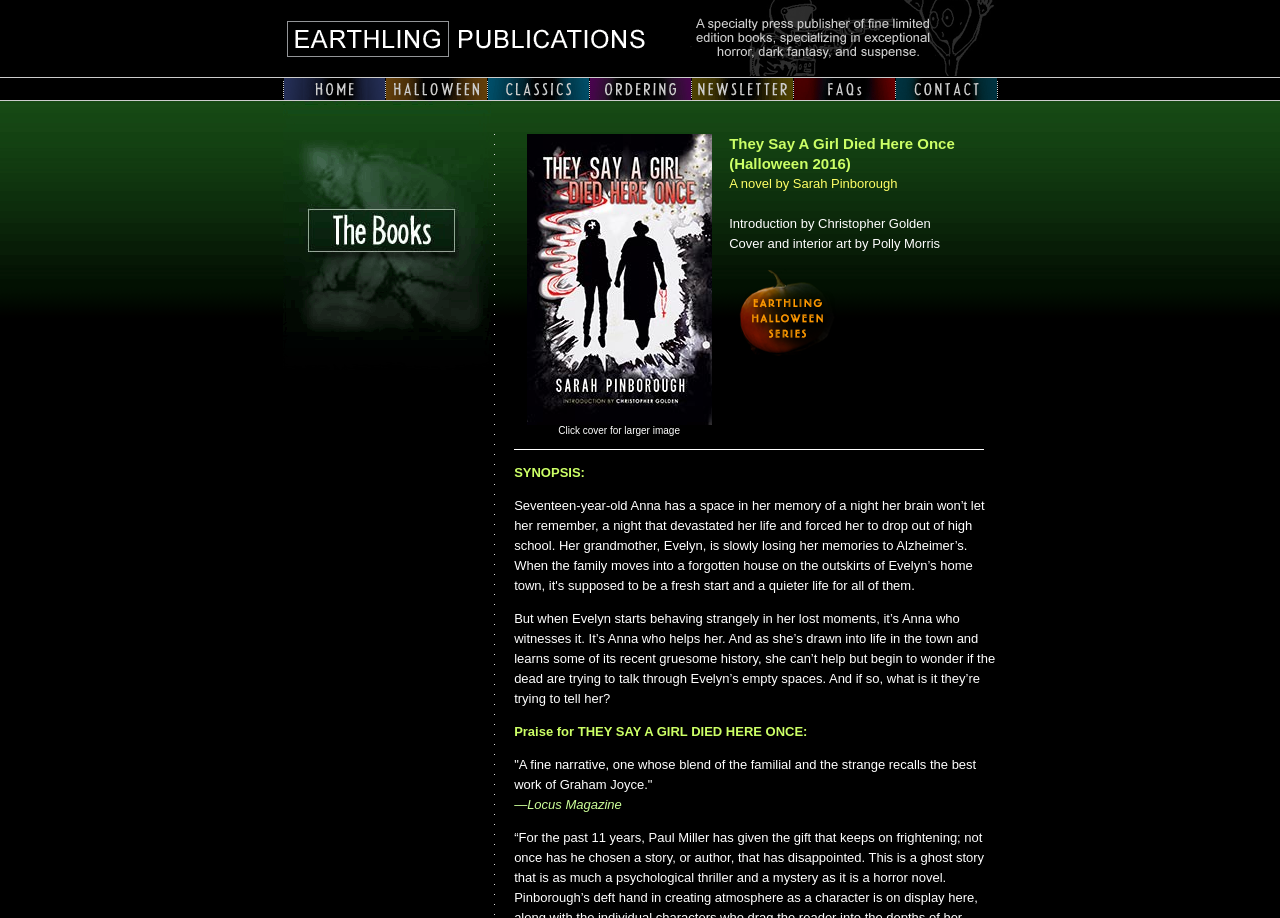Identify the coordinates of the bounding box for the element described below: "name="home"". Return the coordinates as four float numbers between 0 and 1: [left, top, right, bottom].

[0.221, 0.094, 0.3, 0.112]